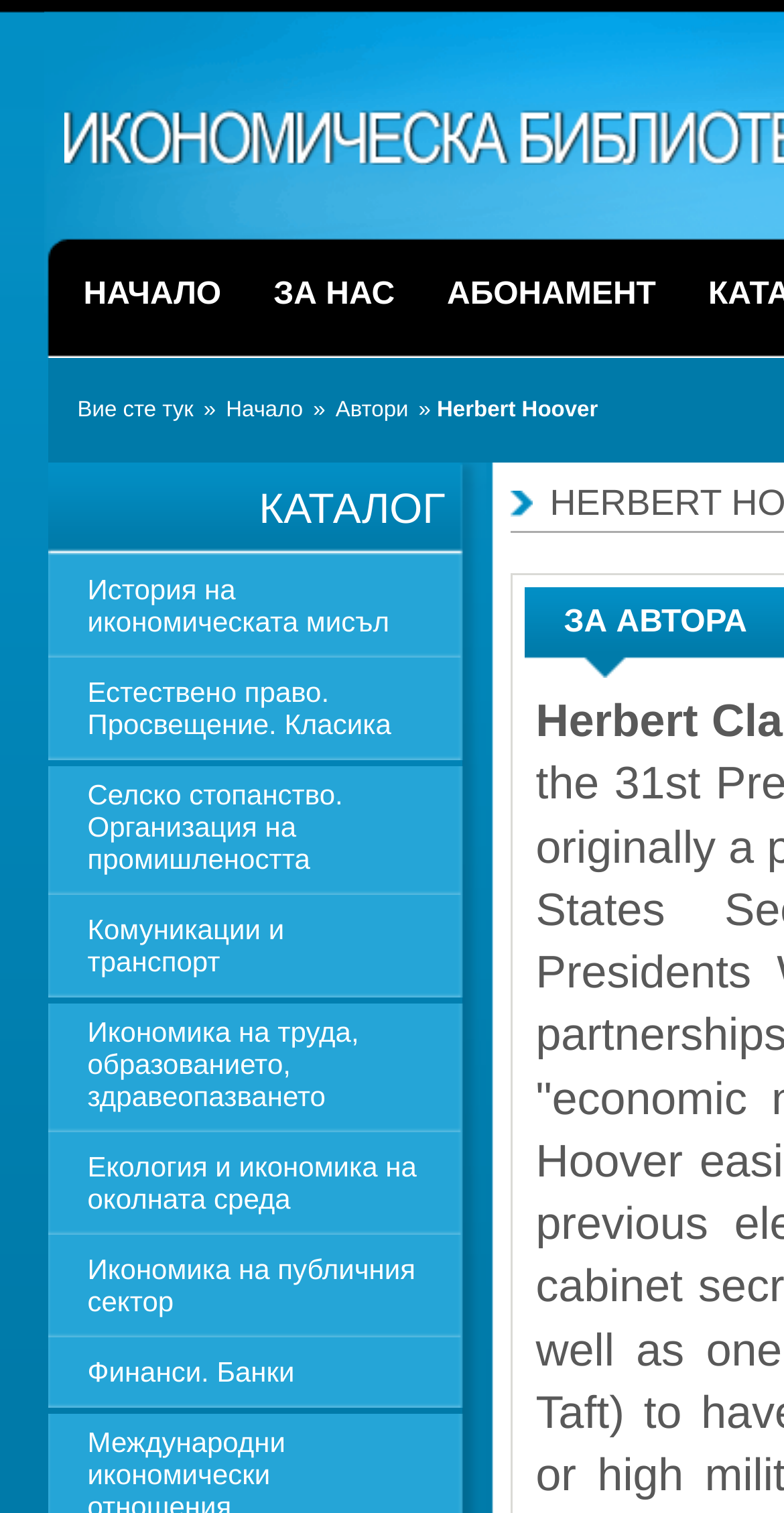Please identify the bounding box coordinates of the element on the webpage that should be clicked to follow this instruction: "check finance and banking". The bounding box coordinates should be given as four float numbers between 0 and 1, formatted as [left, top, right, bottom].

[0.06, 0.885, 0.588, 0.928]